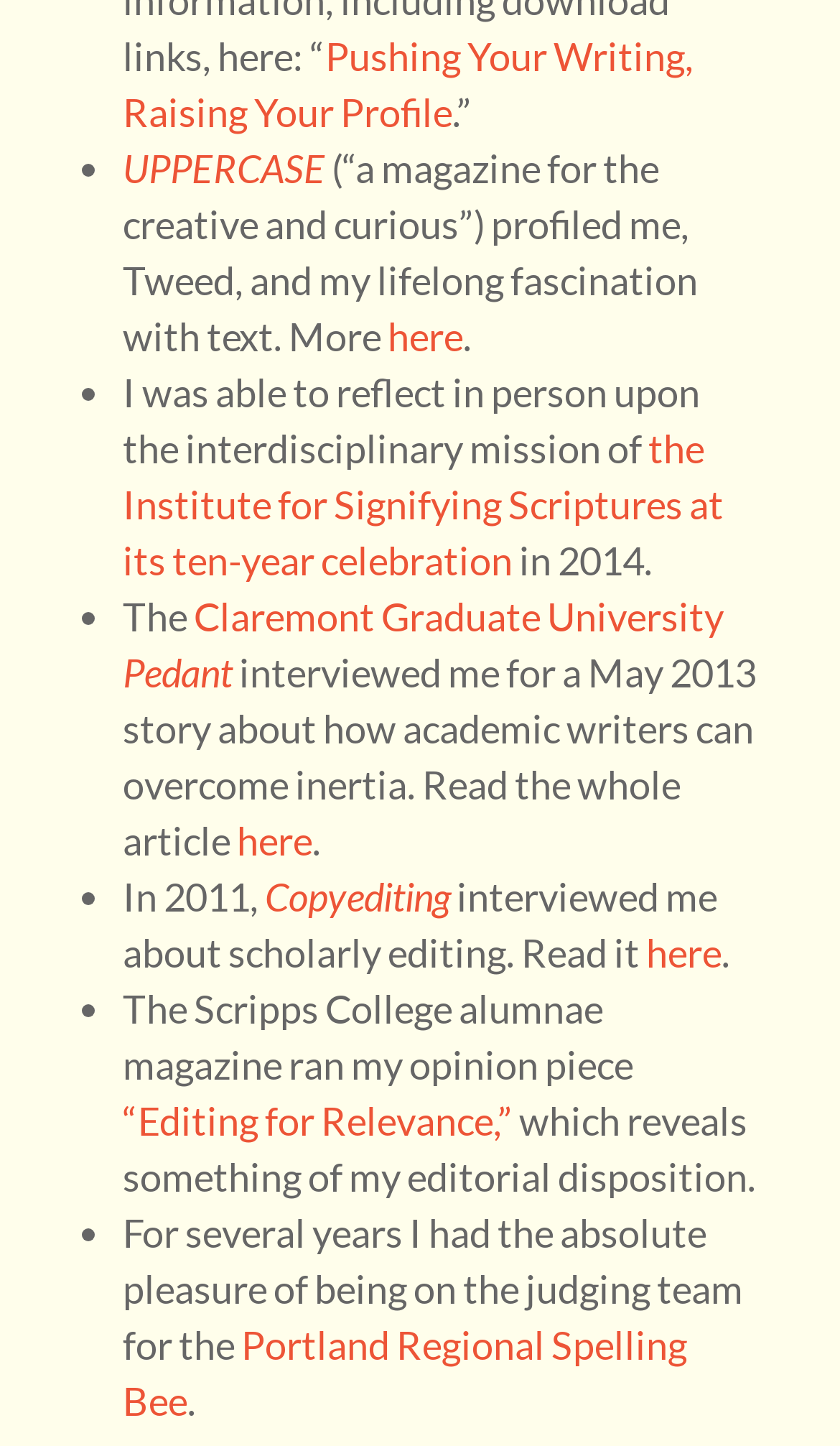Please determine the bounding box coordinates for the UI element described here. Use the format (top-left x, top-left y, bottom-right x, bottom-right y) with values bounded between 0 and 1: Claremont Graduate University Pedant

[0.146, 0.411, 0.862, 0.482]